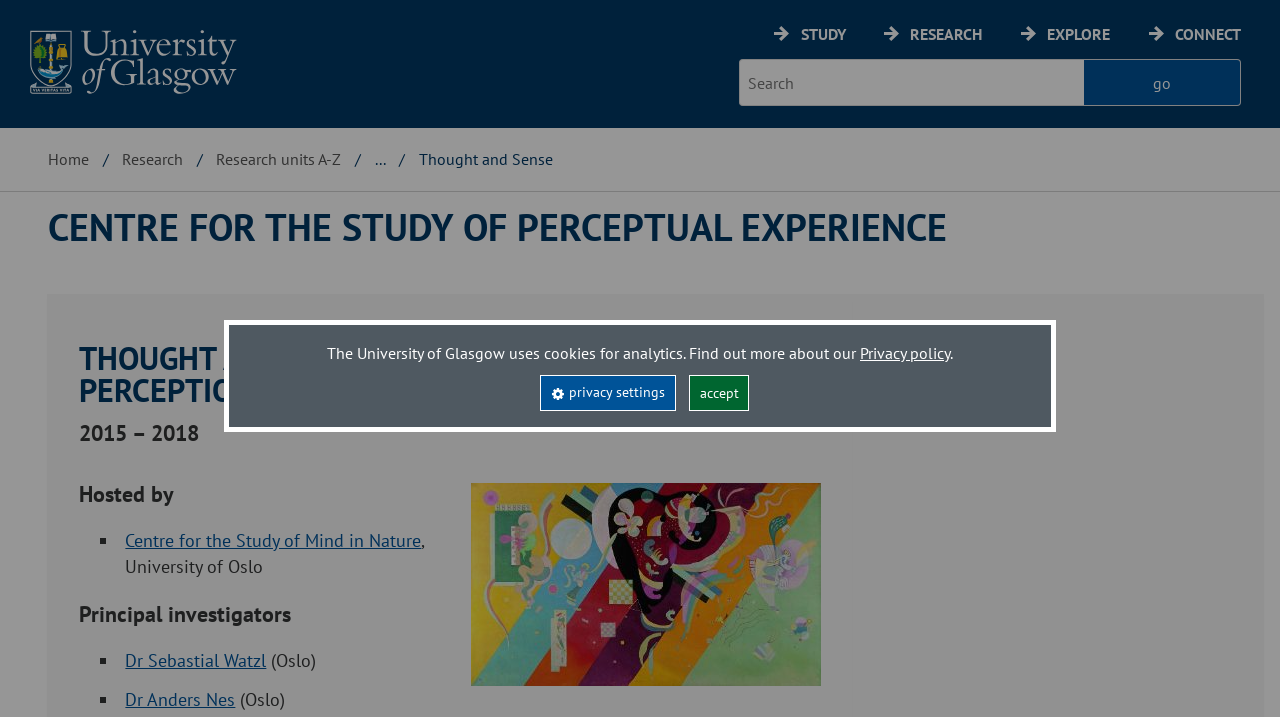Please identify the bounding box coordinates of the clickable region that I should interact with to perform the following instruction: "visit the centre for the study of perceptual experience". The coordinates should be expressed as four float numbers between 0 and 1, i.e., [left, top, right, bottom].

[0.038, 0.29, 0.74, 0.344]